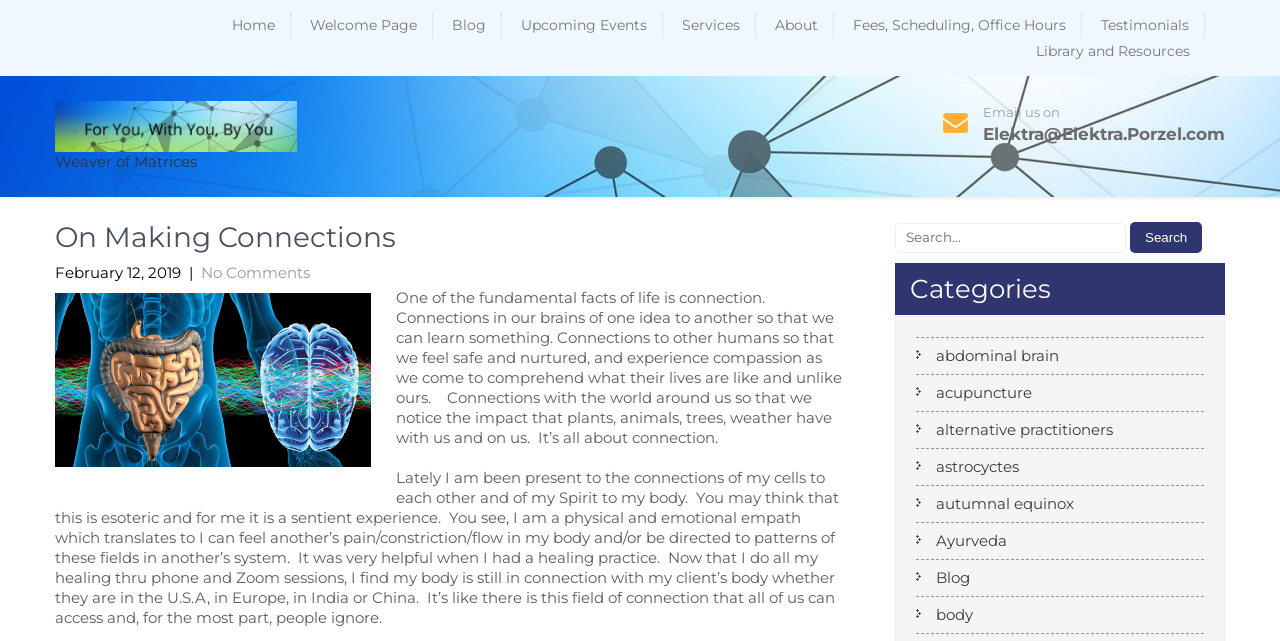Offer a thorough description of the webpage.

This webpage is titled "On Making Connections - ElektraPorzel.com" and has a prominent header with the title "On Making Connections" at the top. Below the header, there is a row of navigation links, including "Home", "Welcome Page", "Blog", "Upcoming Events", "Services", "About", "Fees, Scheduling, Office Hours", "Testimonials", and "Library and Resources". These links are positioned horizontally across the top of the page.

To the left of the navigation links, there is a logo image with the text "ElektraPorzel.com" and a subtitle "Weaver of Matrices". Below the logo, there is a section with a heading "On Making Connections" and a date "February 12, 2019". This section also contains a link "No Comments" and a paragraph of text discussing the importance of connections in life, including connections in the brain, with other humans, and with the natural world.

Below this section, there is a longer passage of text that discusses the author's personal experience with connections, including their ability to feel others' pain and emotions as a physical and emotional empath. This passage is followed by a search bar with a button labeled "Search".

To the right of the search bar, there is a section titled "Categories" with a list of links to various categories, including "abdominal brain", "acupuncture", "alternative practitioners", and others. These links are positioned vertically in a column.

At the bottom of the page, there is a link to the author's email address and a link to the website's home page. Overall, the webpage has a clean and organized layout, with a focus on the author's writing and personal experiences.